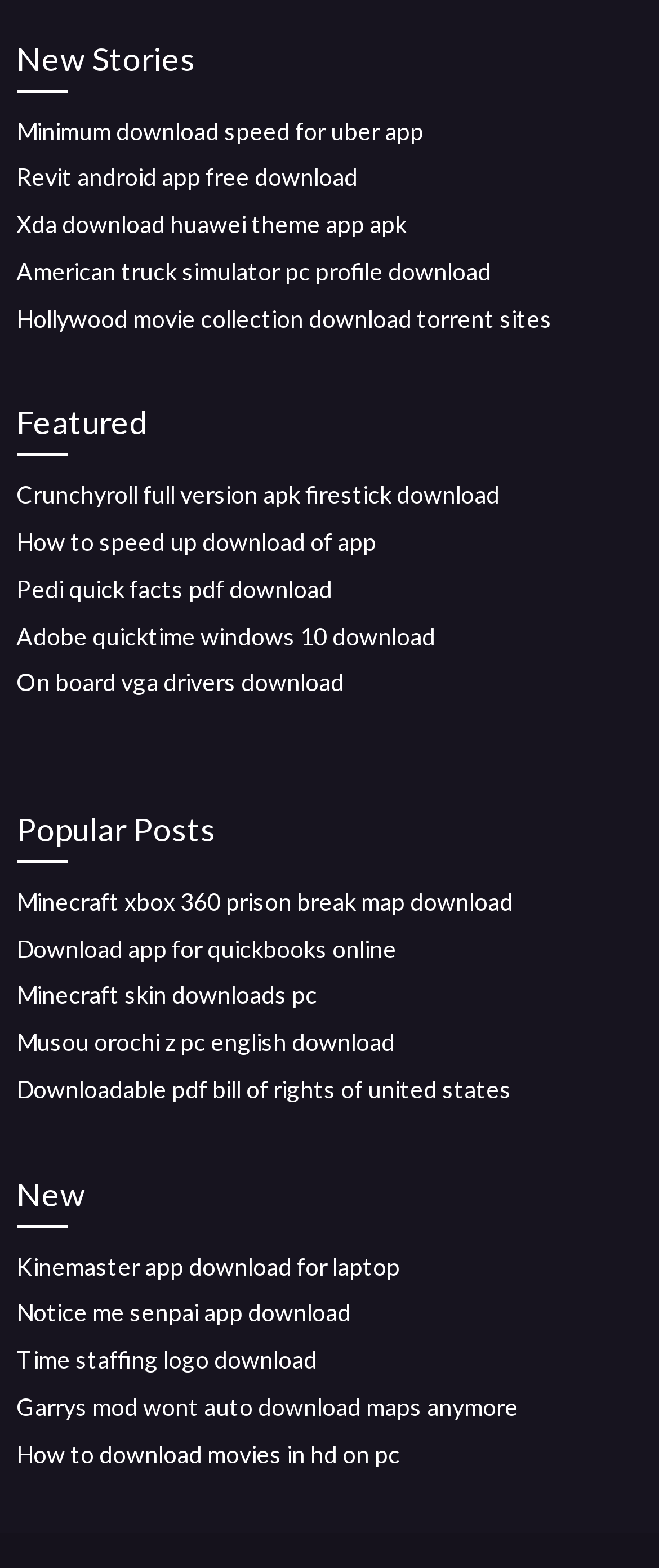Please locate the bounding box coordinates of the element that should be clicked to achieve the given instruction: "Click on 'Minimum download speed for uber app'".

[0.025, 0.074, 0.643, 0.092]